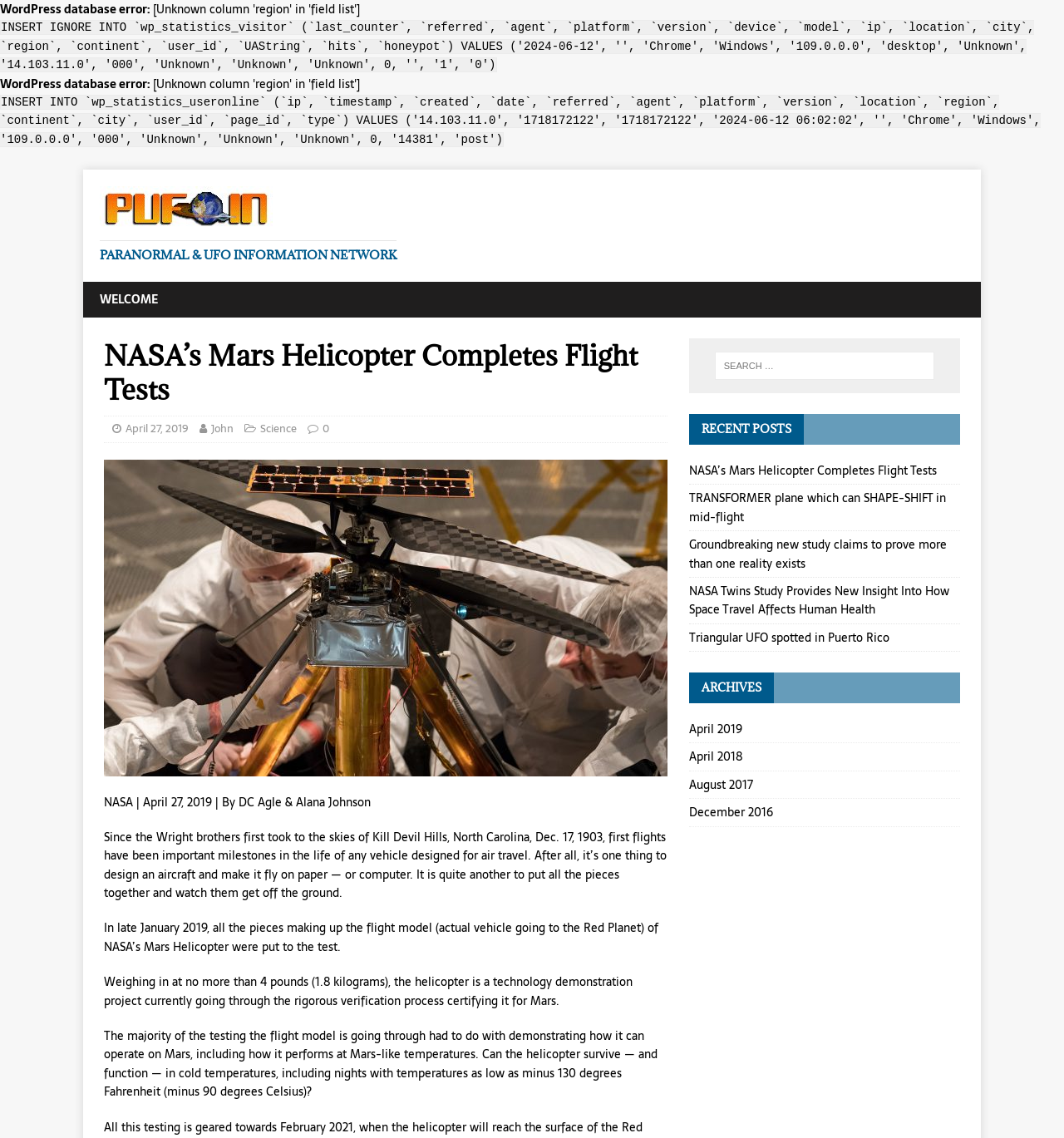Please locate the bounding box coordinates of the region I need to click to follow this instruction: "Read the article about NASA’s Mars Helicopter".

[0.647, 0.405, 0.88, 0.421]